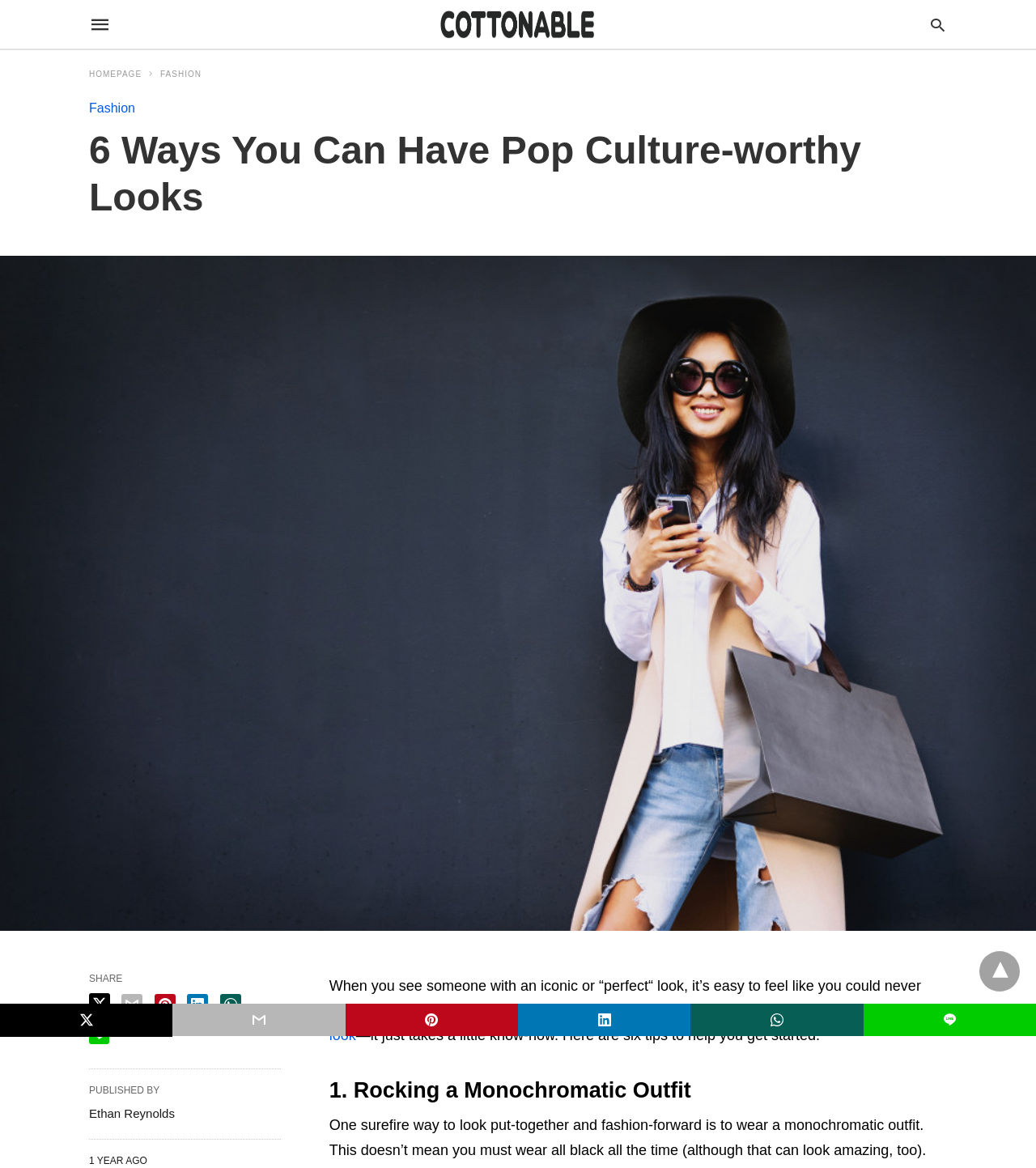Identify the bounding box coordinates of the clickable region necessary to fulfill the following instruction: "Go to the homepage". The bounding box coordinates should be four float numbers between 0 and 1, i.e., [left, top, right, bottom].

[0.086, 0.06, 0.151, 0.067]